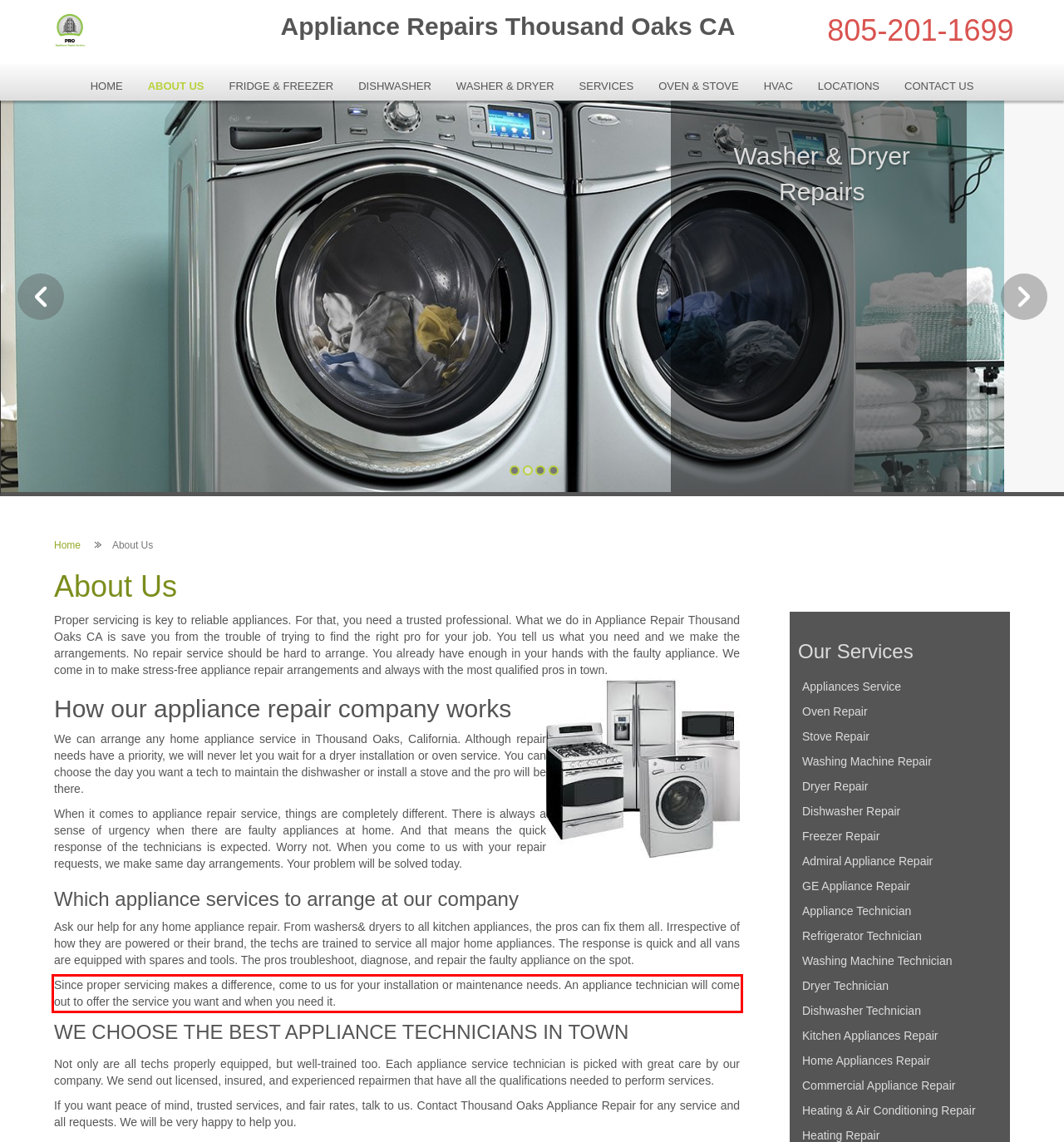Within the screenshot of a webpage, identify the red bounding box and perform OCR to capture the text content it contains.

Since proper servicing makes a difference, come to us for your installation or maintenance needs. An appliance technician will come out to offer the service you want and when you need it.